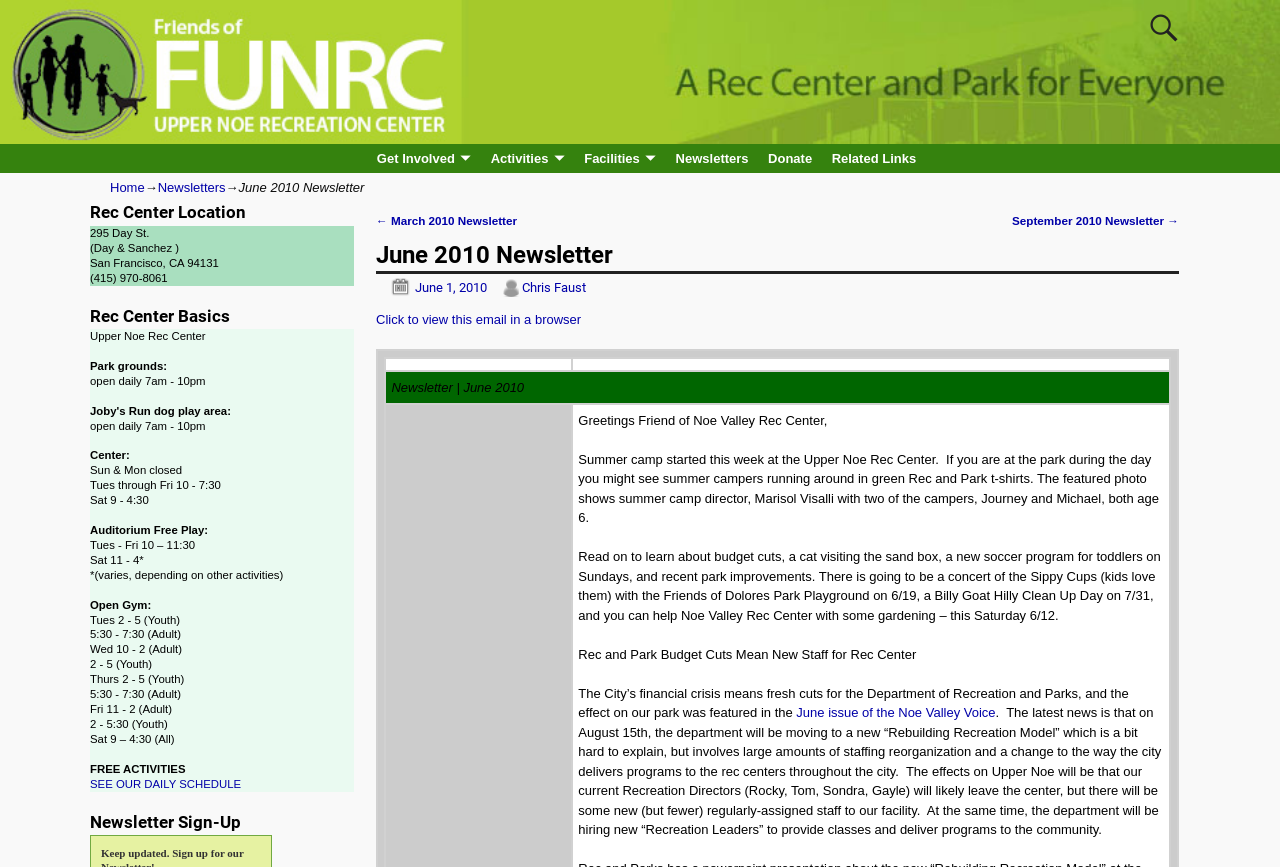Based on the element description: "Chris Faust", identify the bounding box coordinates for this UI element. The coordinates must be four float numbers between 0 and 1, listed as [left, top, right, bottom].

[0.408, 0.323, 0.458, 0.34]